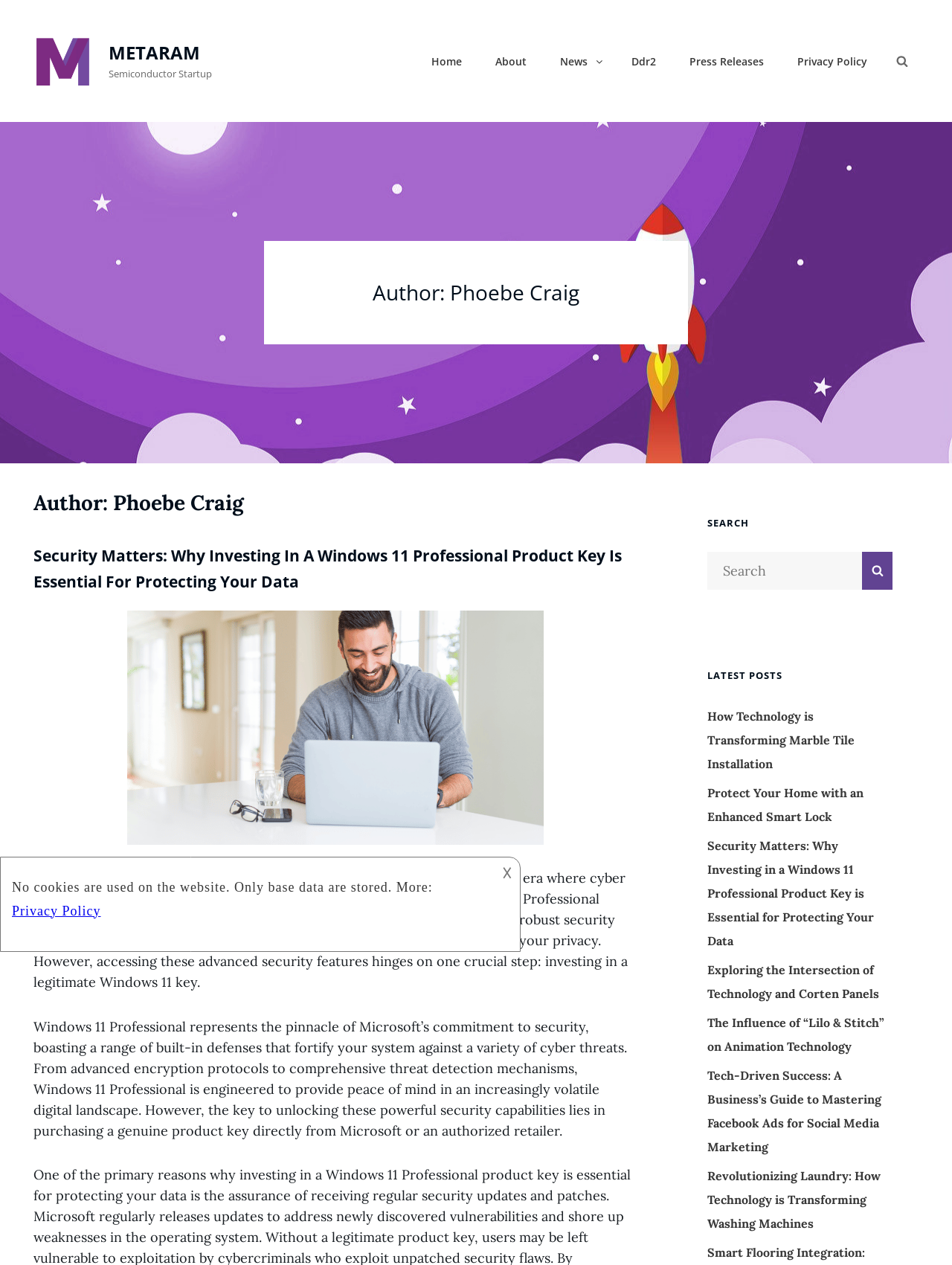Can you find the bounding box coordinates of the area I should click to execute the following instruction: "View the 'Latest Posts'"?

[0.743, 0.528, 0.938, 0.541]